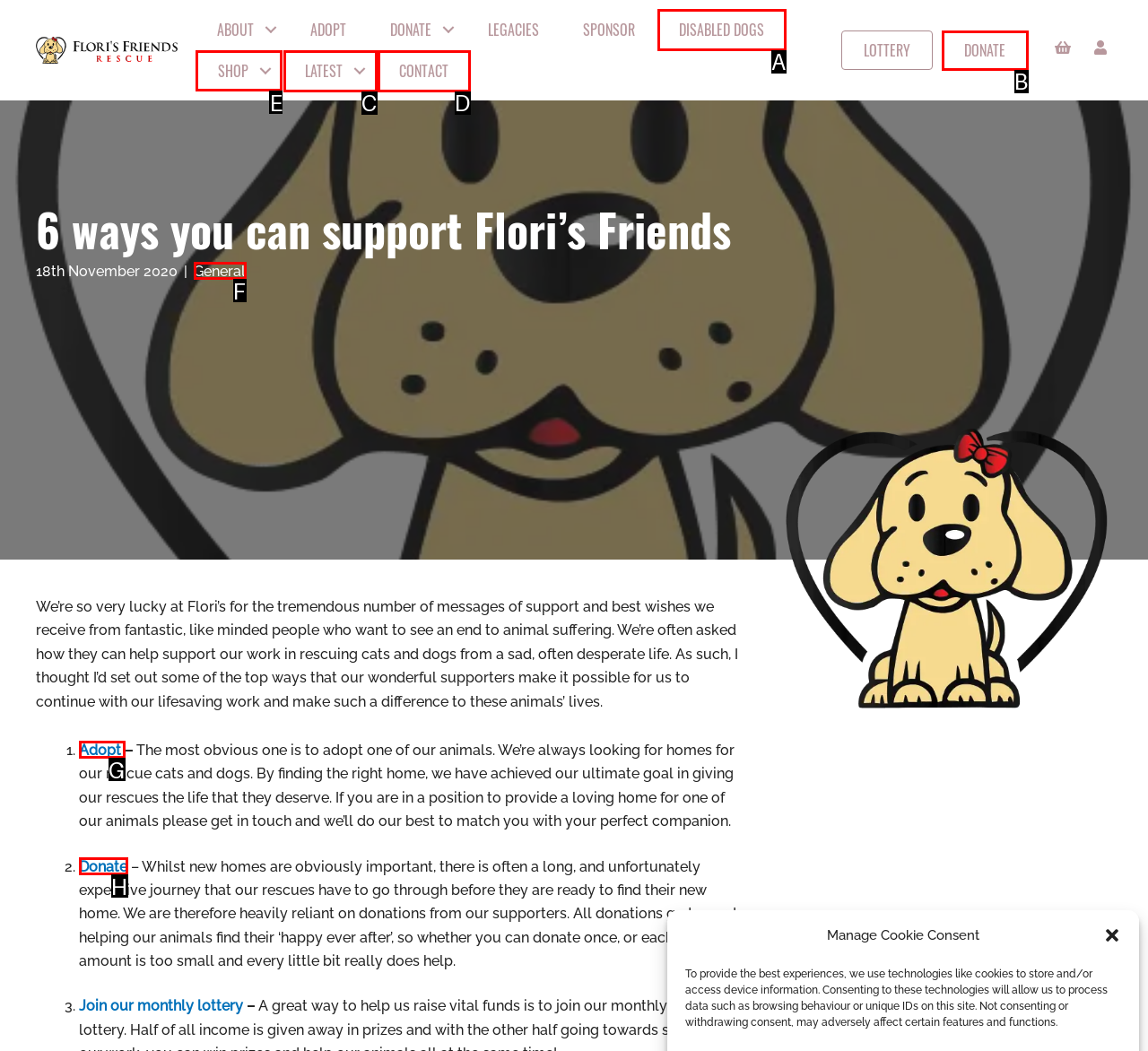To complete the task: Click on the 'HOME' link, select the appropriate UI element to click. Respond with the letter of the correct option from the given choices.

None